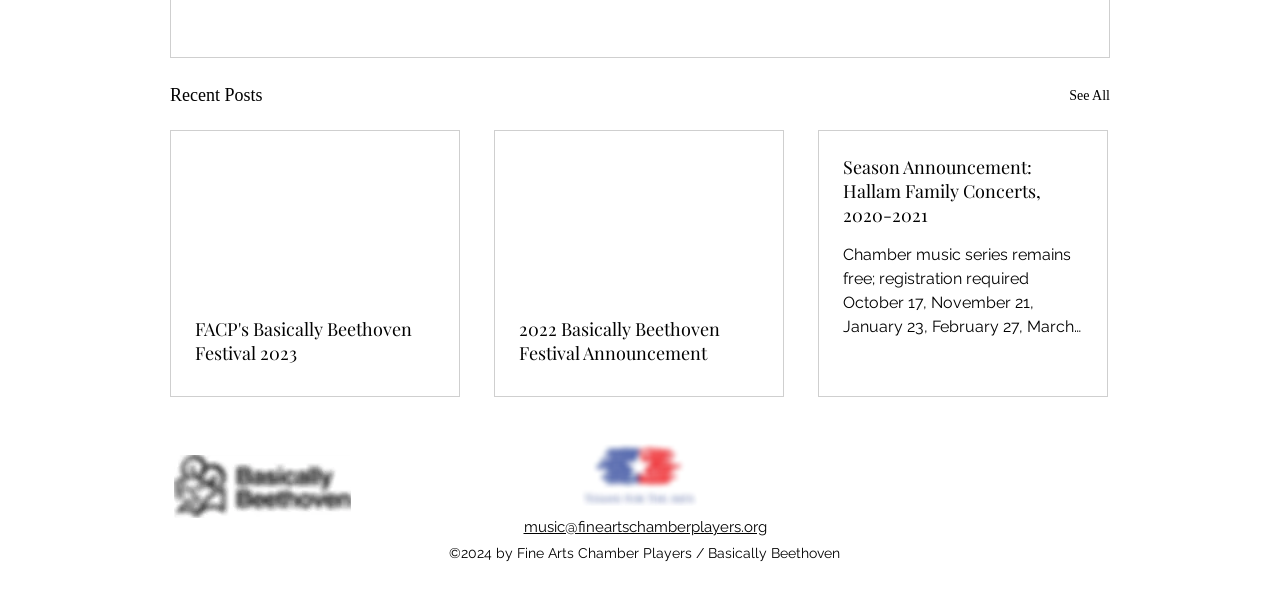Please determine the bounding box coordinates for the UI element described as: "See All".

[0.835, 0.137, 0.867, 0.186]